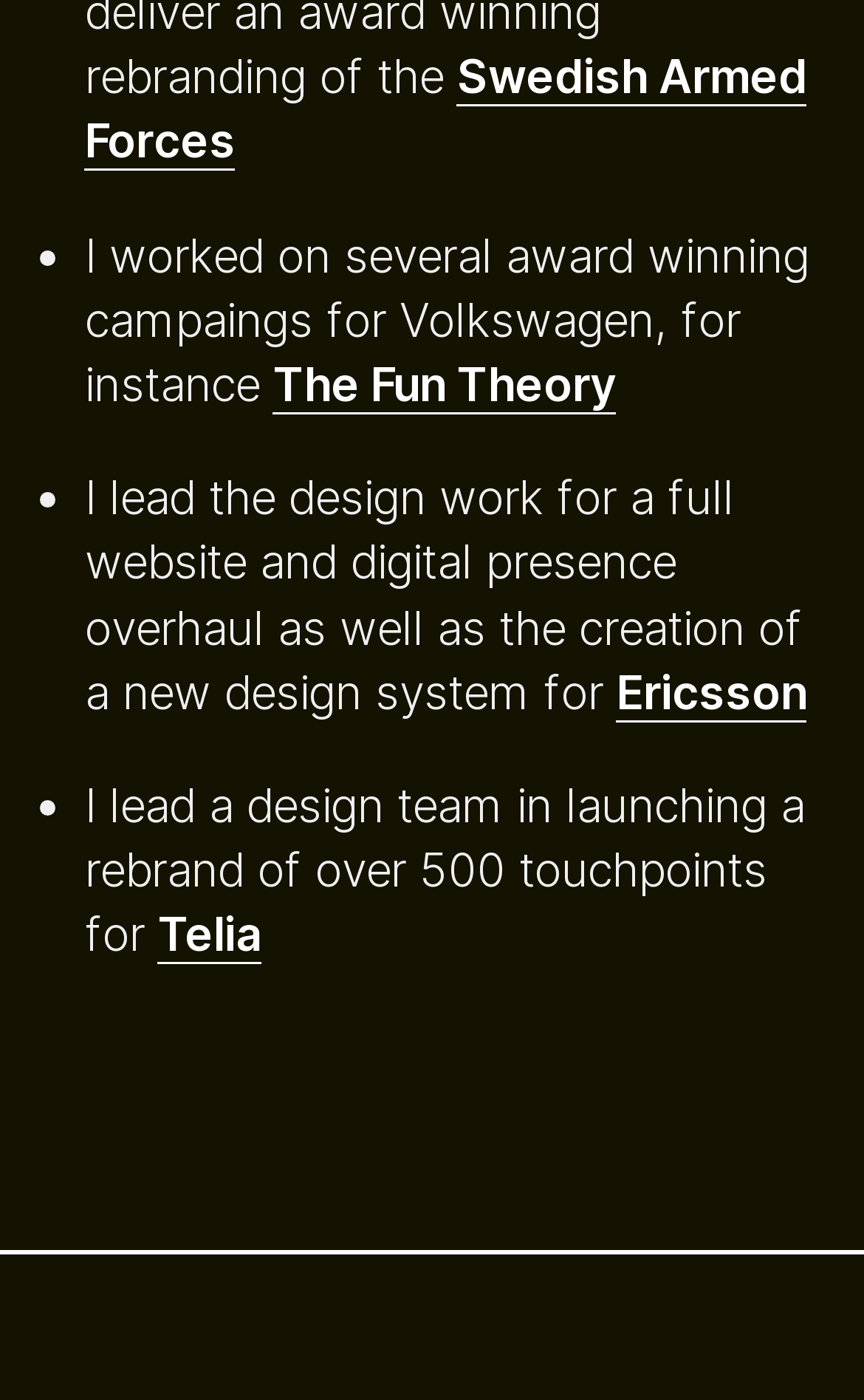How many bullet points are there in the webpage?
Relying on the image, give a concise answer in one word or a brief phrase.

3